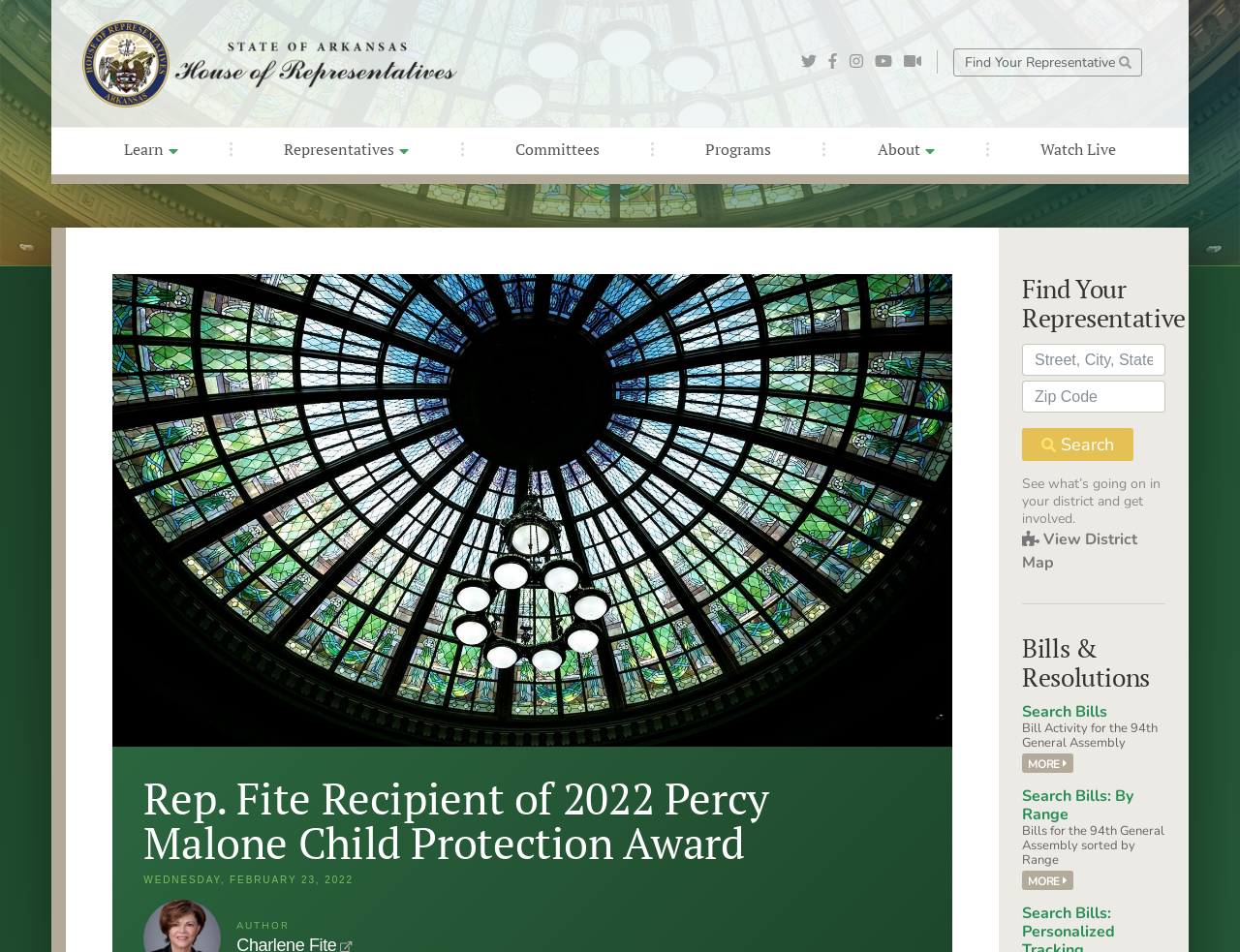Bounding box coordinates are given in the format (top-left x, top-left y, bottom-right x, bottom-right y). All values should be floating point numbers between 0 and 1. Provide the bounding box coordinate for the UI element described as: Committees

[0.39, 0.138, 0.508, 0.177]